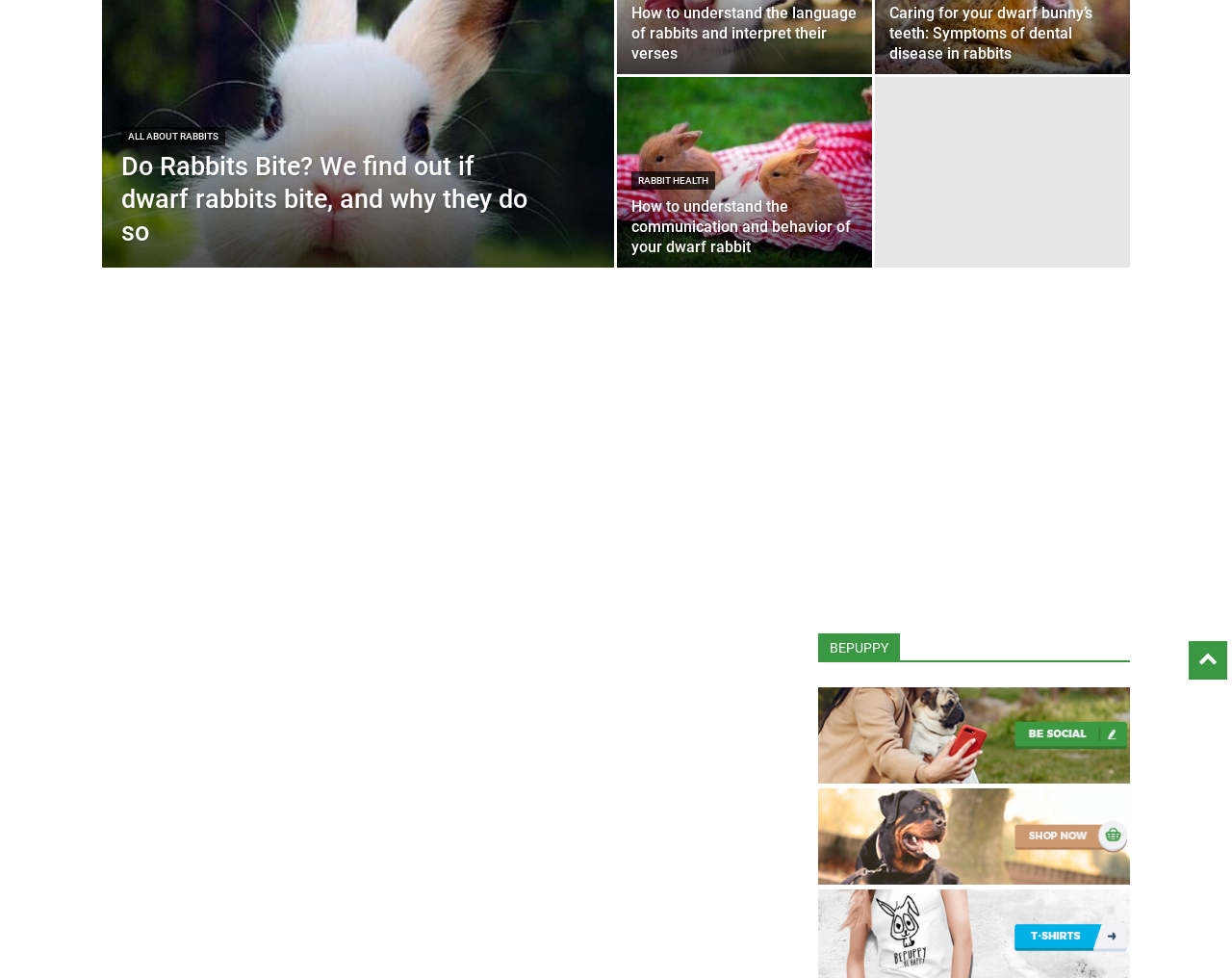Locate the bounding box of the UI element described in the following text: "title="pet shop"".

[0.664, 0.806, 0.917, 0.905]